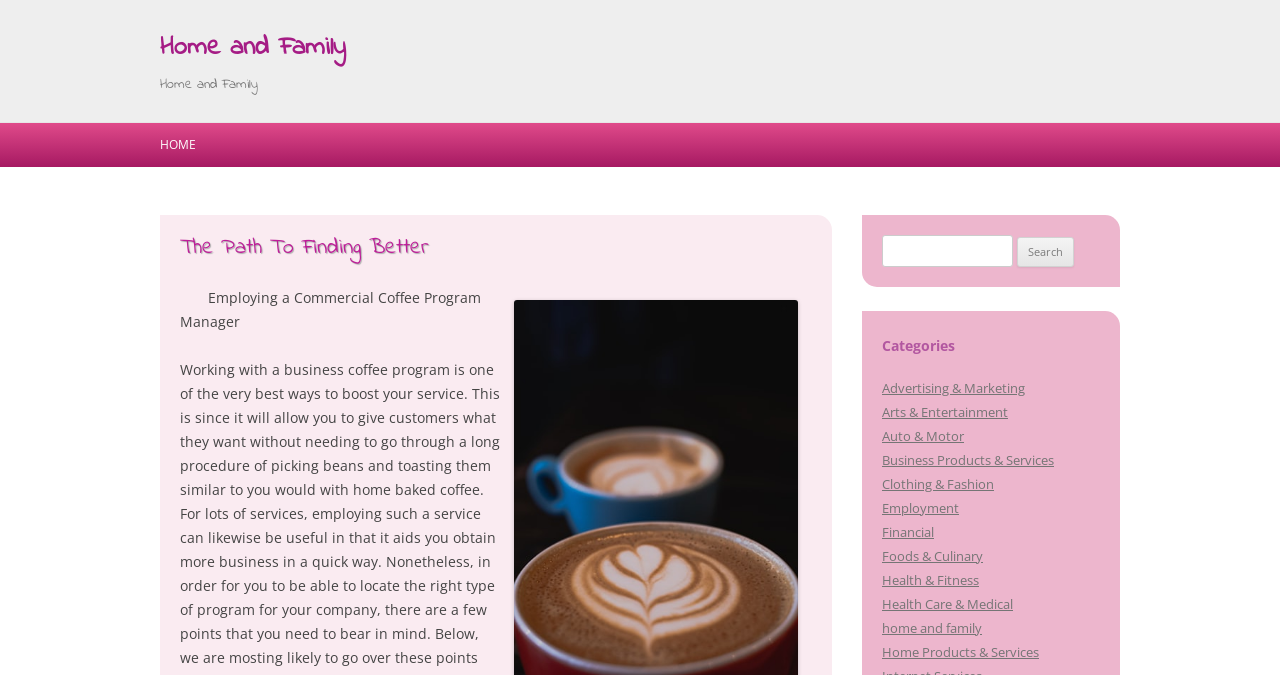How many links are under the 'HOME' link?
Refer to the screenshot and answer in one word or phrase.

1